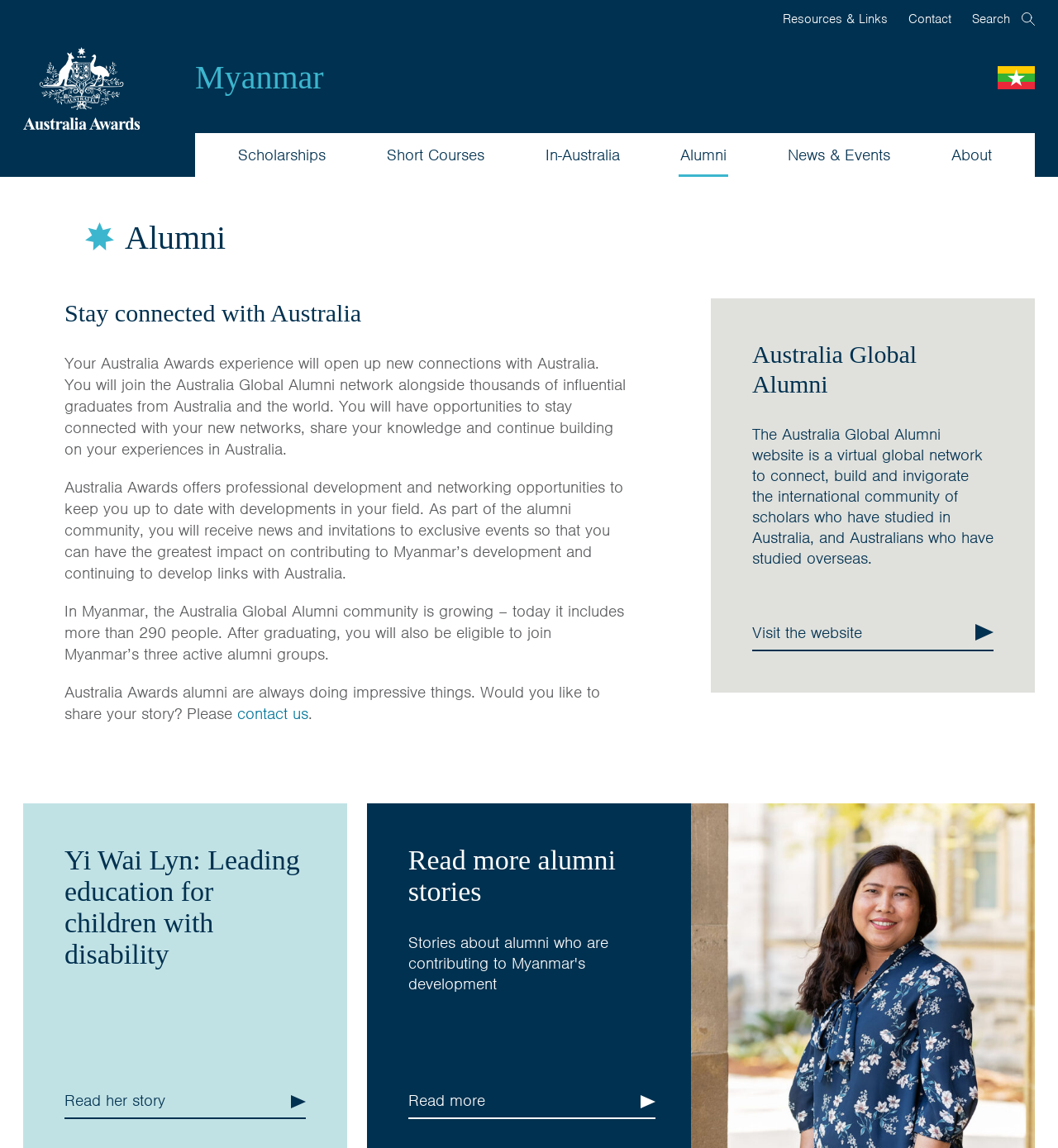Given the content of the image, can you provide a detailed answer to the question?
How many people are part of the Australia Global Alumni community in Myanmar?

According to the webpage, the Australia Global Alumni community in Myanmar includes more than 290 people, and it is growing.